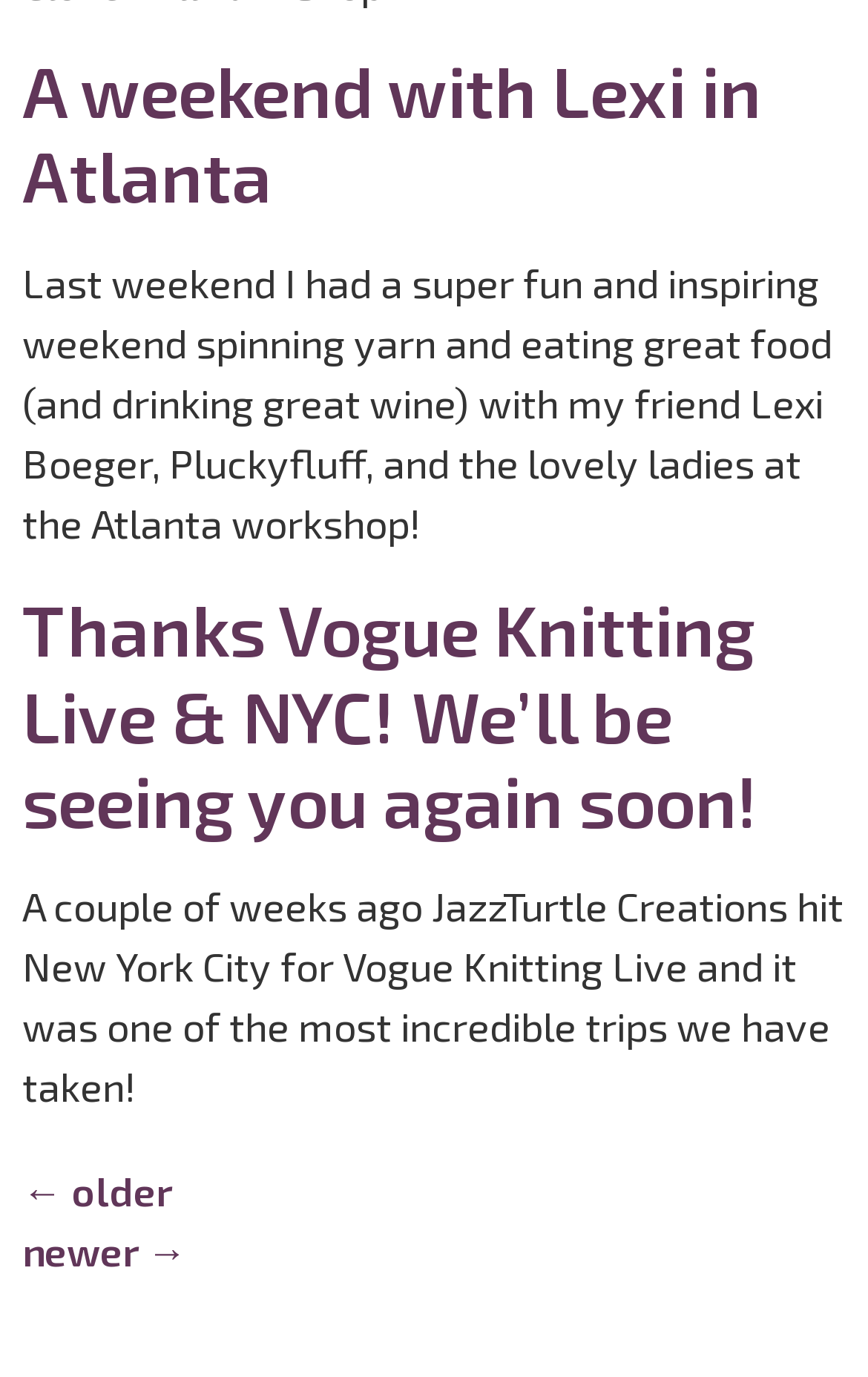What is the title of the first article?
Please answer the question with a single word or phrase, referencing the image.

A weekend with Lexi in Atlanta